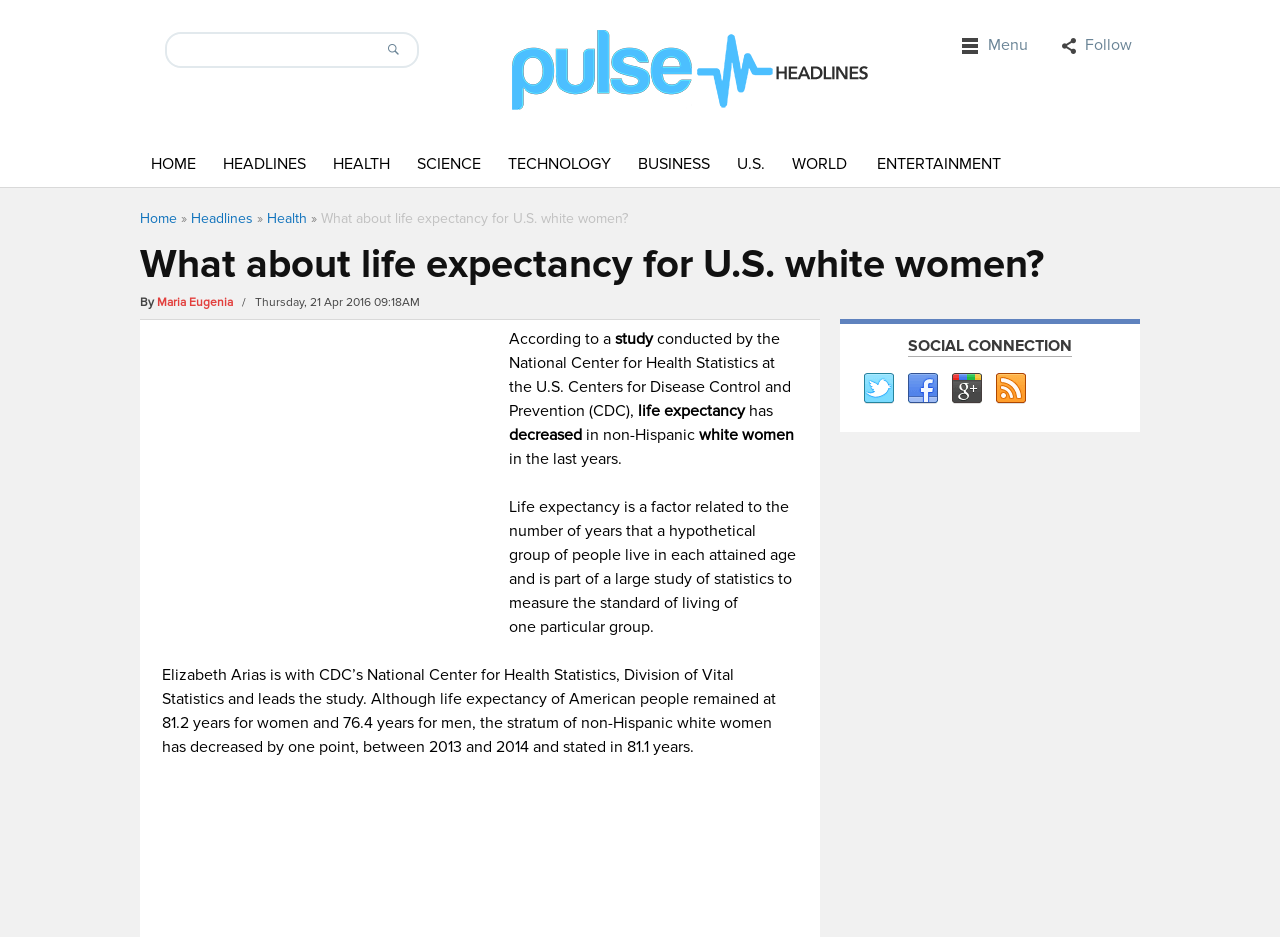Extract the primary headline from the webpage and present its text.

What about life expectancy for U.S. white women?